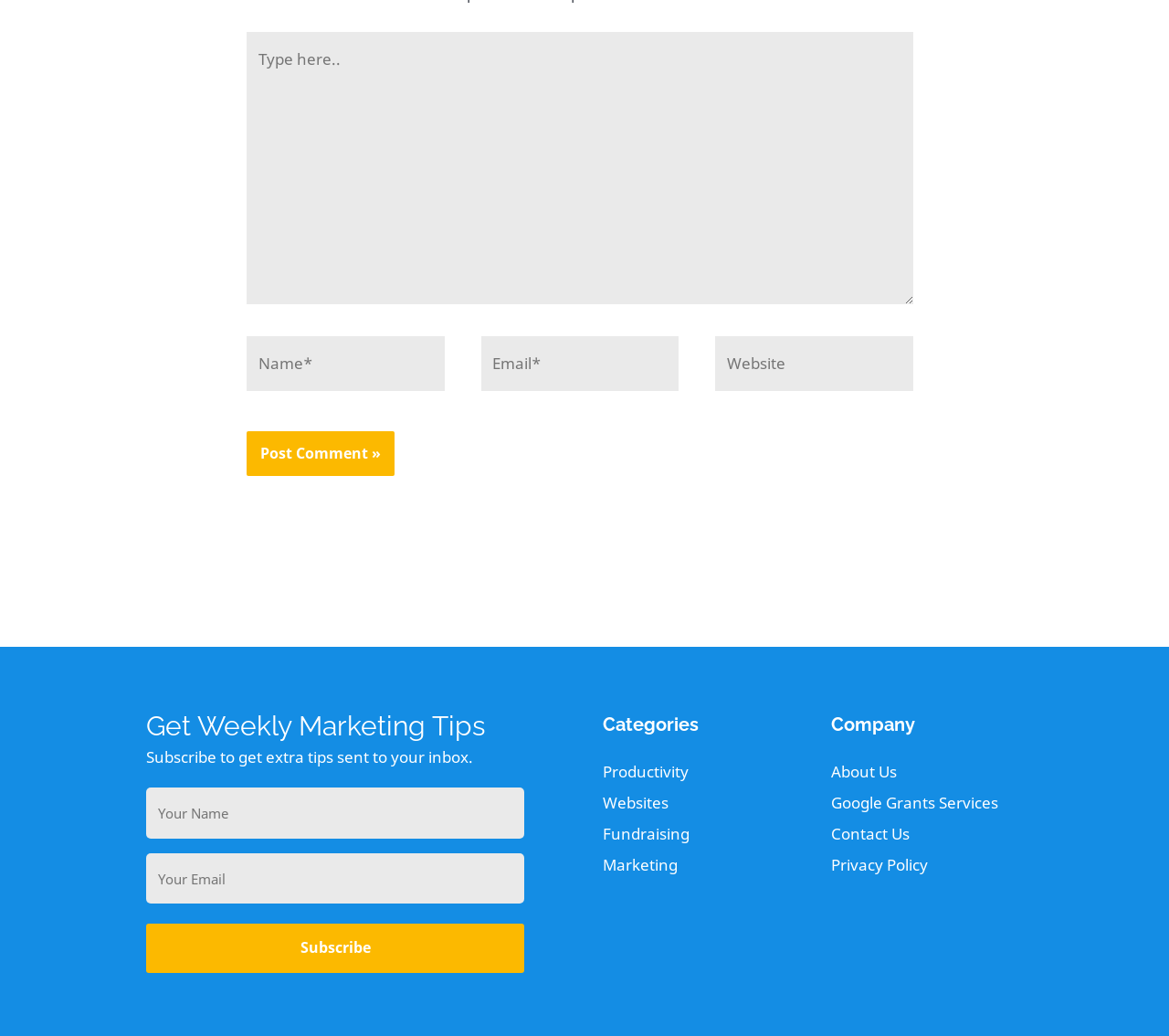Could you locate the bounding box coordinates for the section that should be clicked to accomplish this task: "Type a comment".

[0.211, 0.031, 0.781, 0.293]